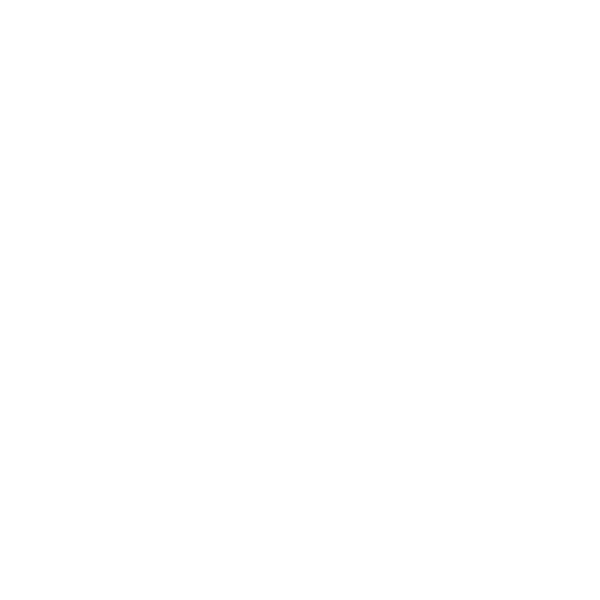What is the shape of the chair's back?
Using the image as a reference, answer the question with a short word or phrase.

Square